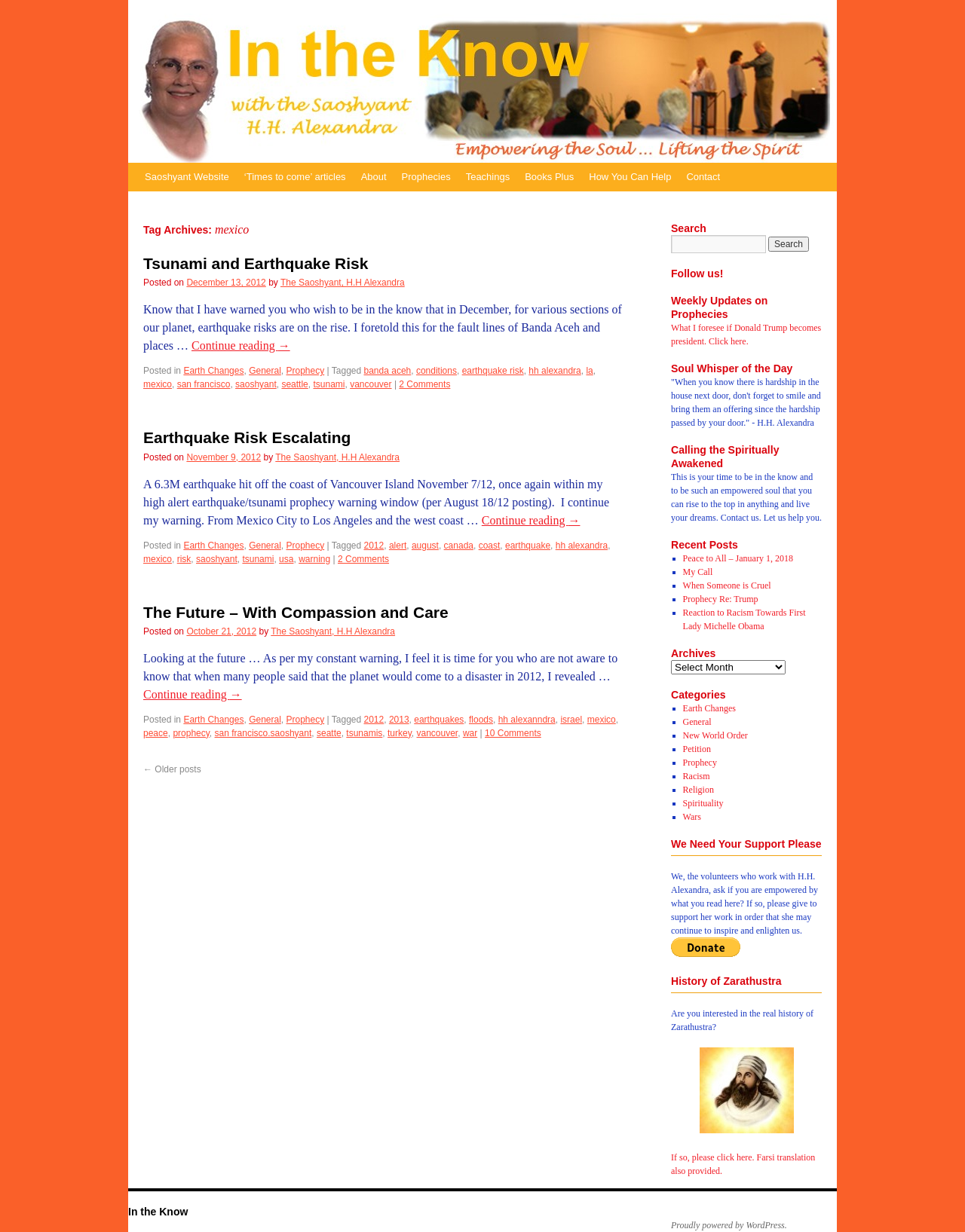Determine the bounding box coordinates of the section I need to click to execute the following instruction: "Read 'The Future – With Compassion and Care' post". Provide the coordinates as four float numbers between 0 and 1, i.e., [left, top, right, bottom].

[0.148, 0.488, 0.648, 0.505]